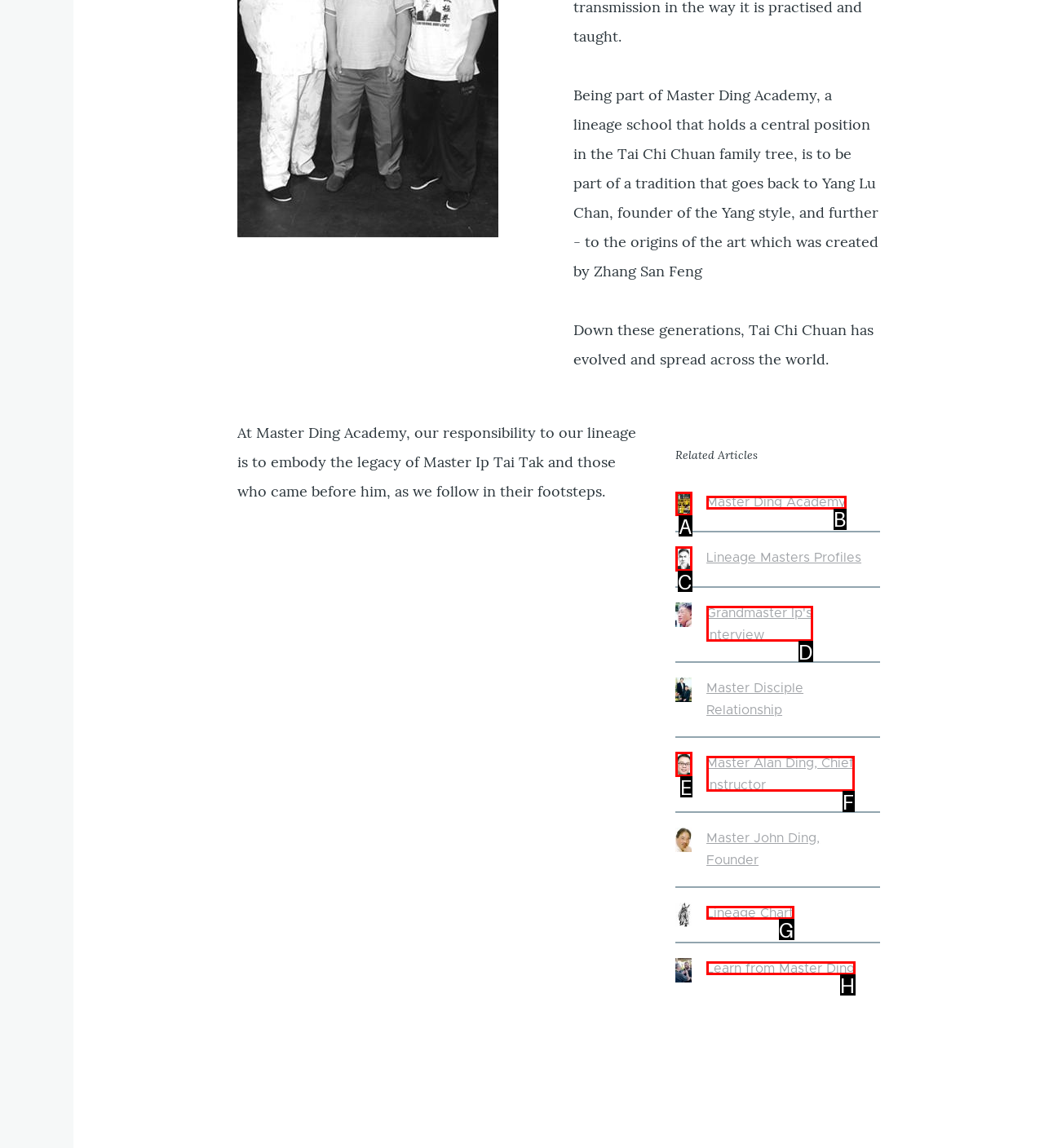From the provided choices, determine which option matches the description: Master Ding Academy. Respond with the letter of the correct choice directly.

B